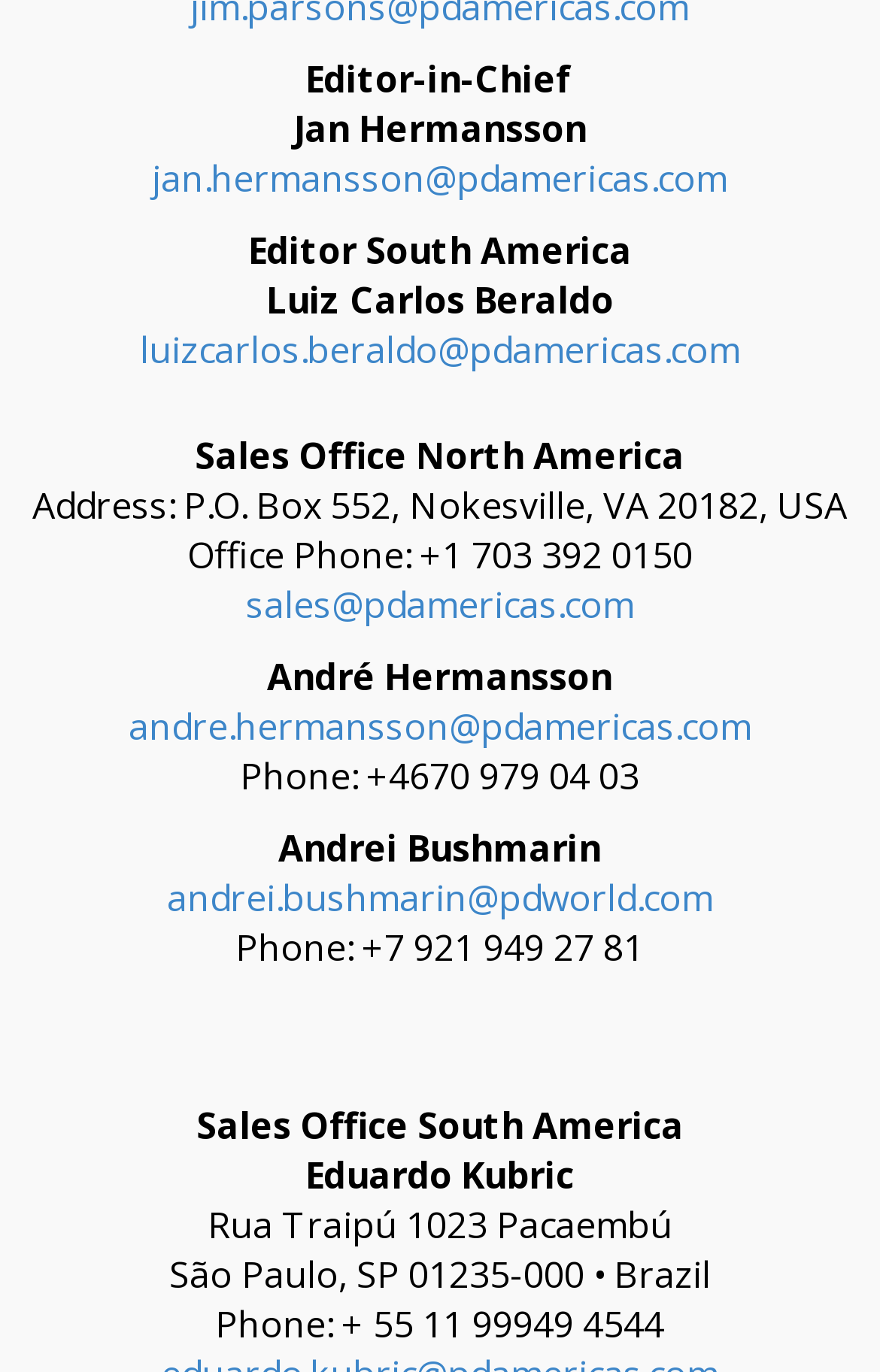Give a one-word or phrase response to the following question: What is the email address of André Hermansson?

andre.hermansson@pdamericas.com